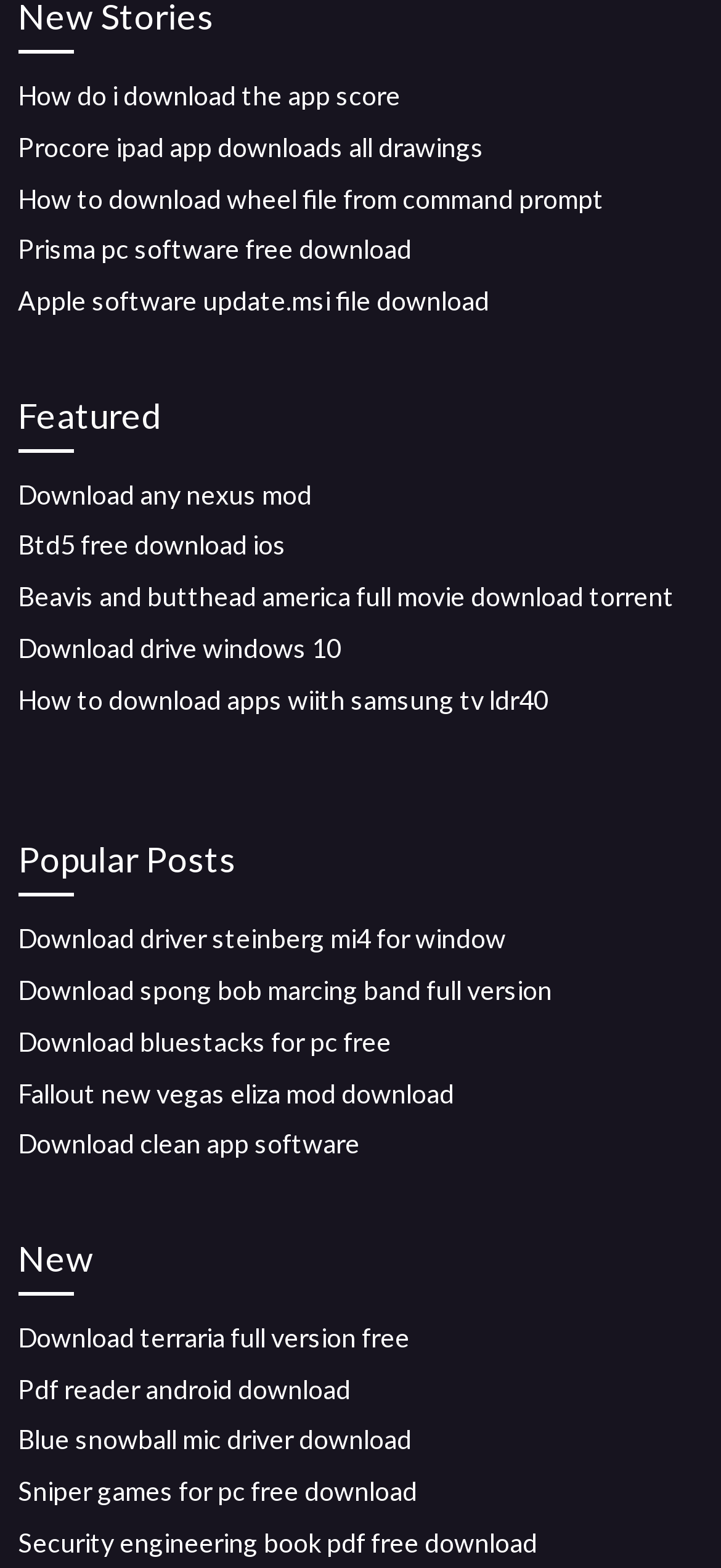What is the category of the links under the 'Featured' heading? Refer to the image and provide a one-word or short phrase answer.

Software and apps